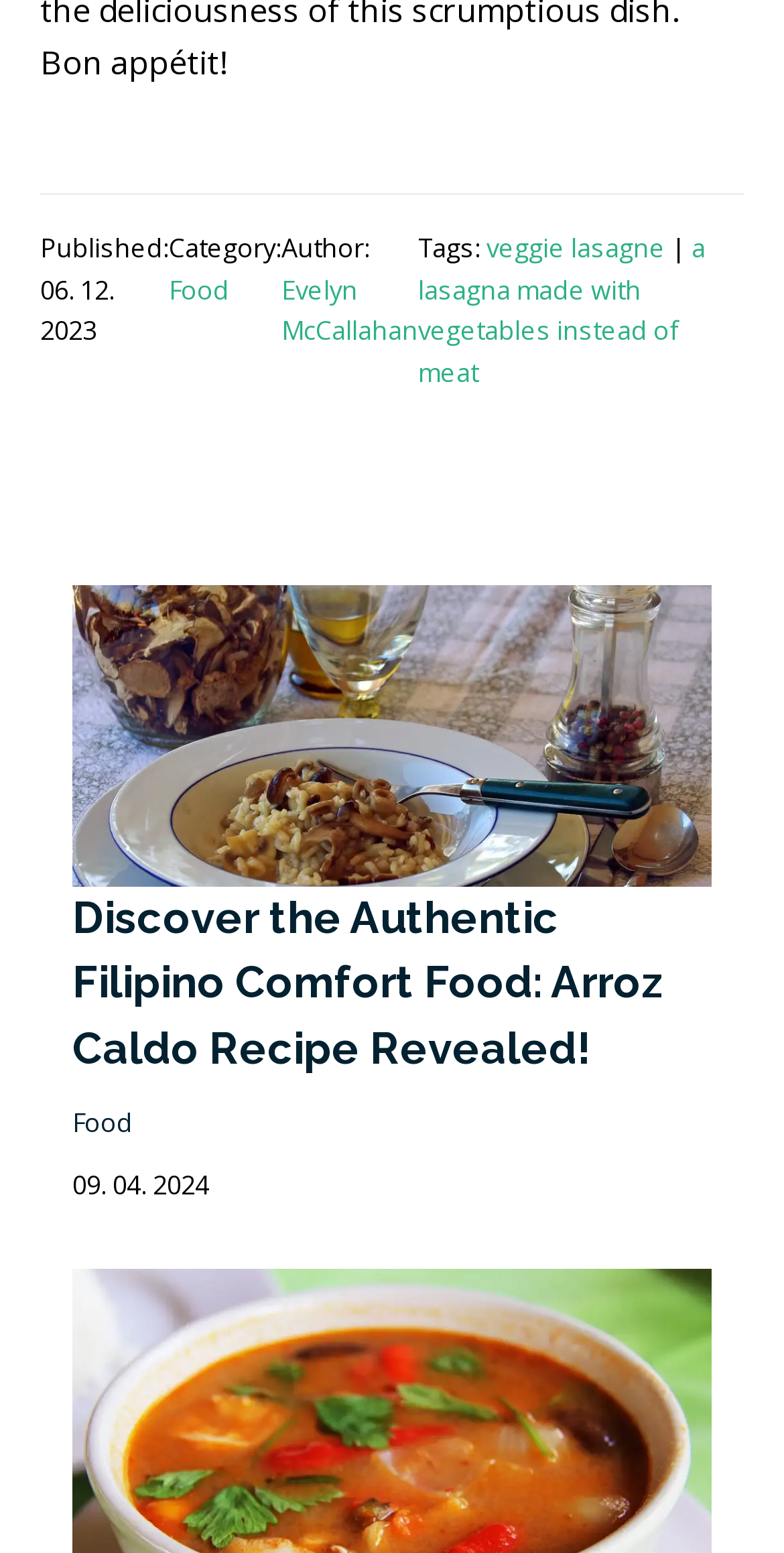How many tags are associated with the article?
Observe the image and answer the question with a one-word or short phrase response.

2